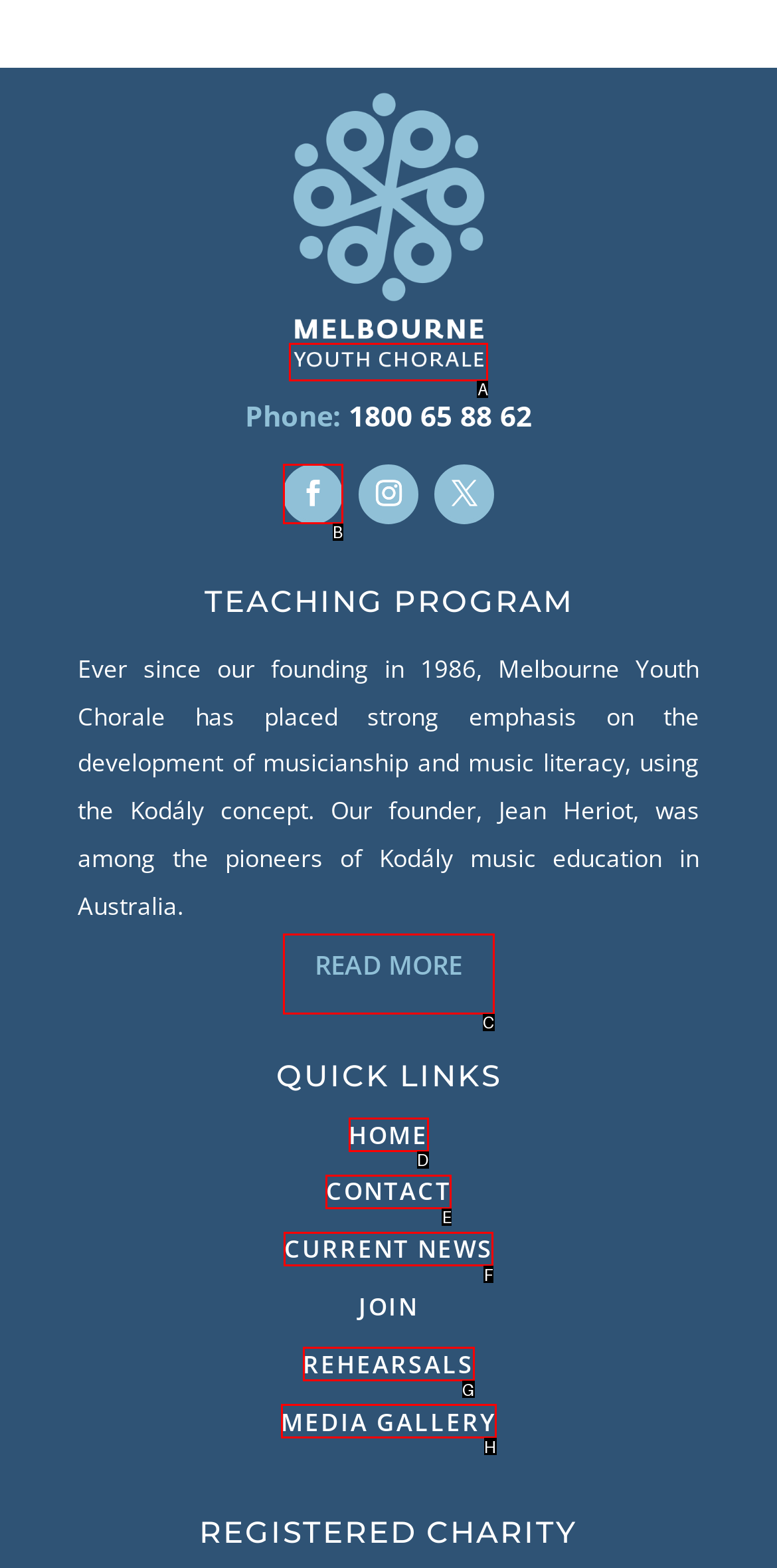Given the instruction: Read the article by Emma, which HTML element should you click on?
Answer with the letter that corresponds to the correct option from the choices available.

None